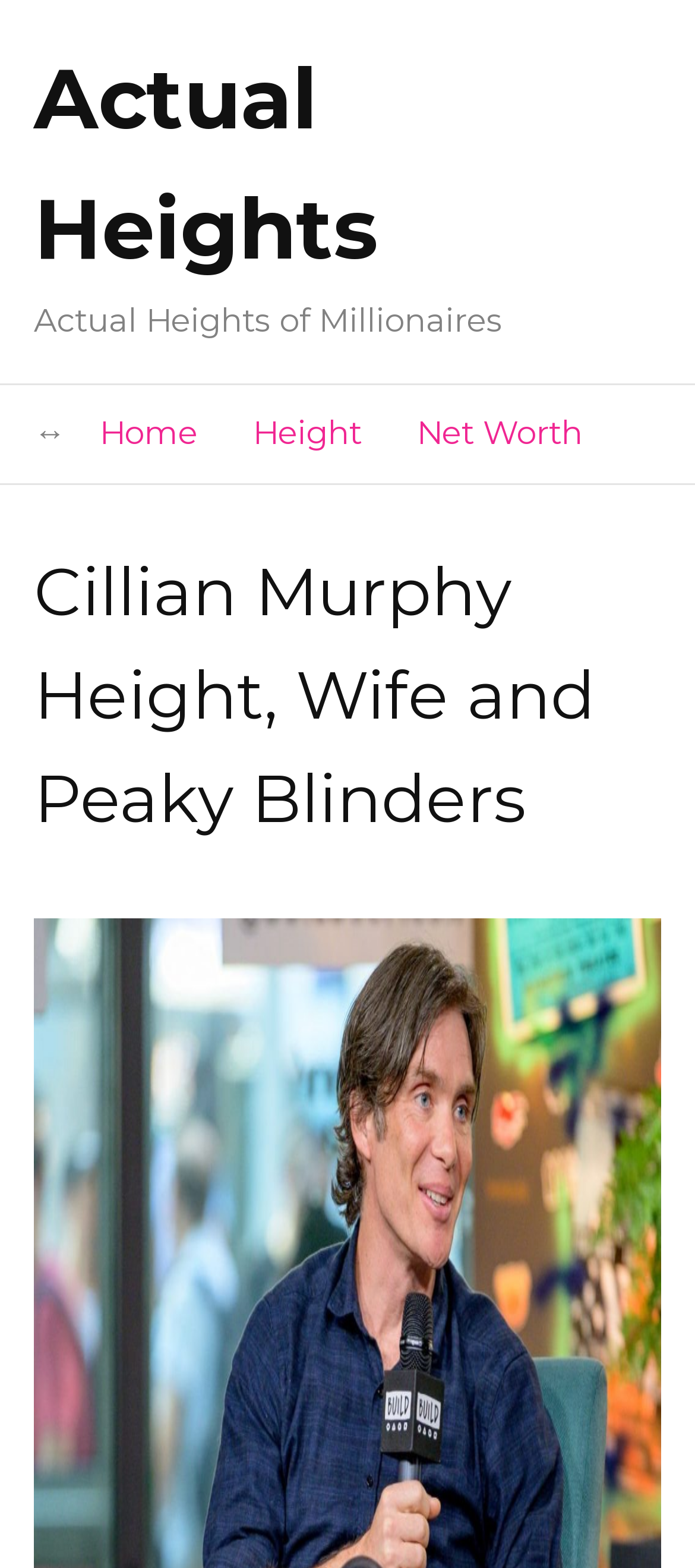Find the headline of the webpage and generate its text content.

Cillian Murphy Height, Wife and Peaky Blinders